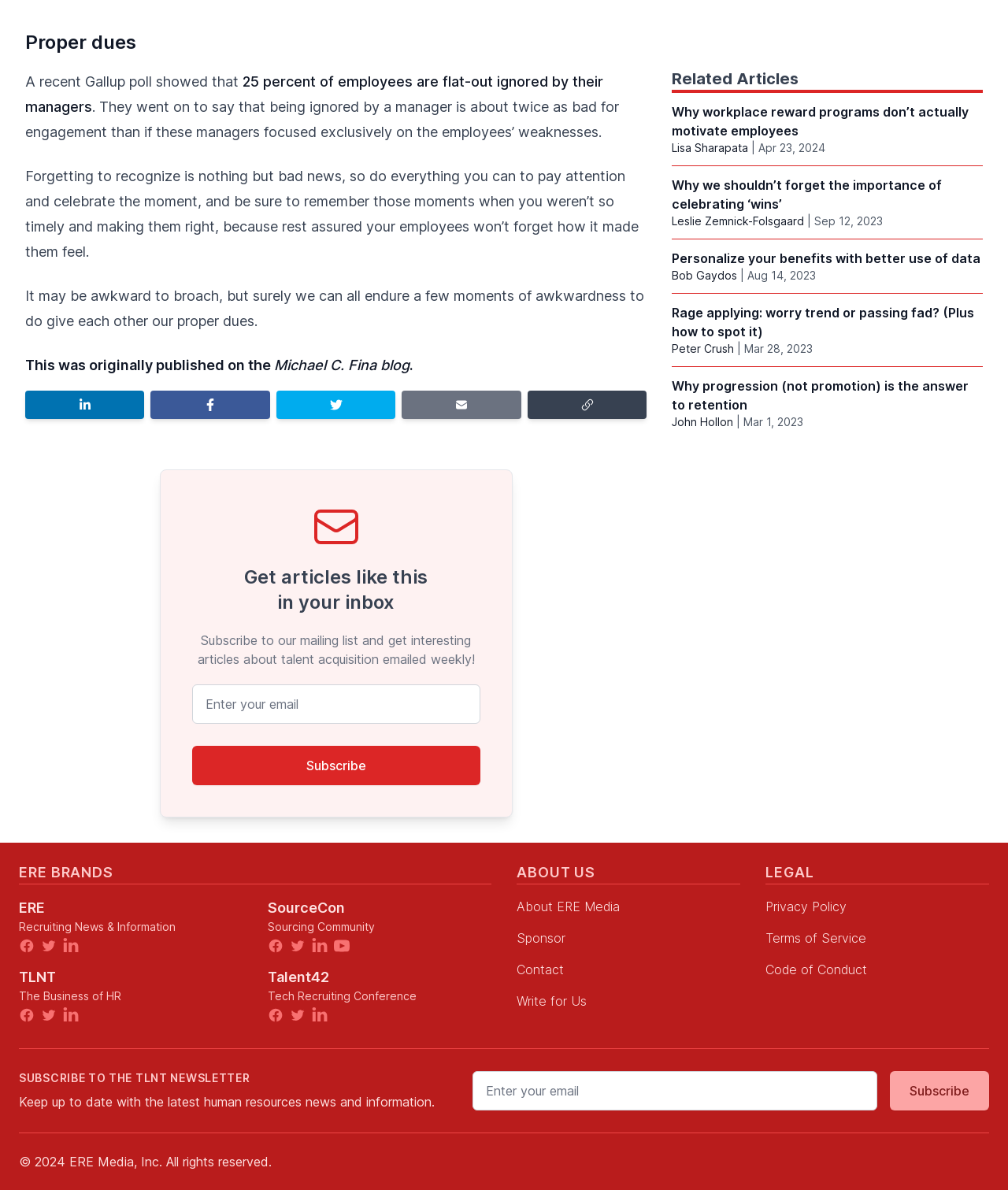What is the purpose of the textbox in the webpage?
Using the picture, provide a one-word or short phrase answer.

Subscribe to mailing list